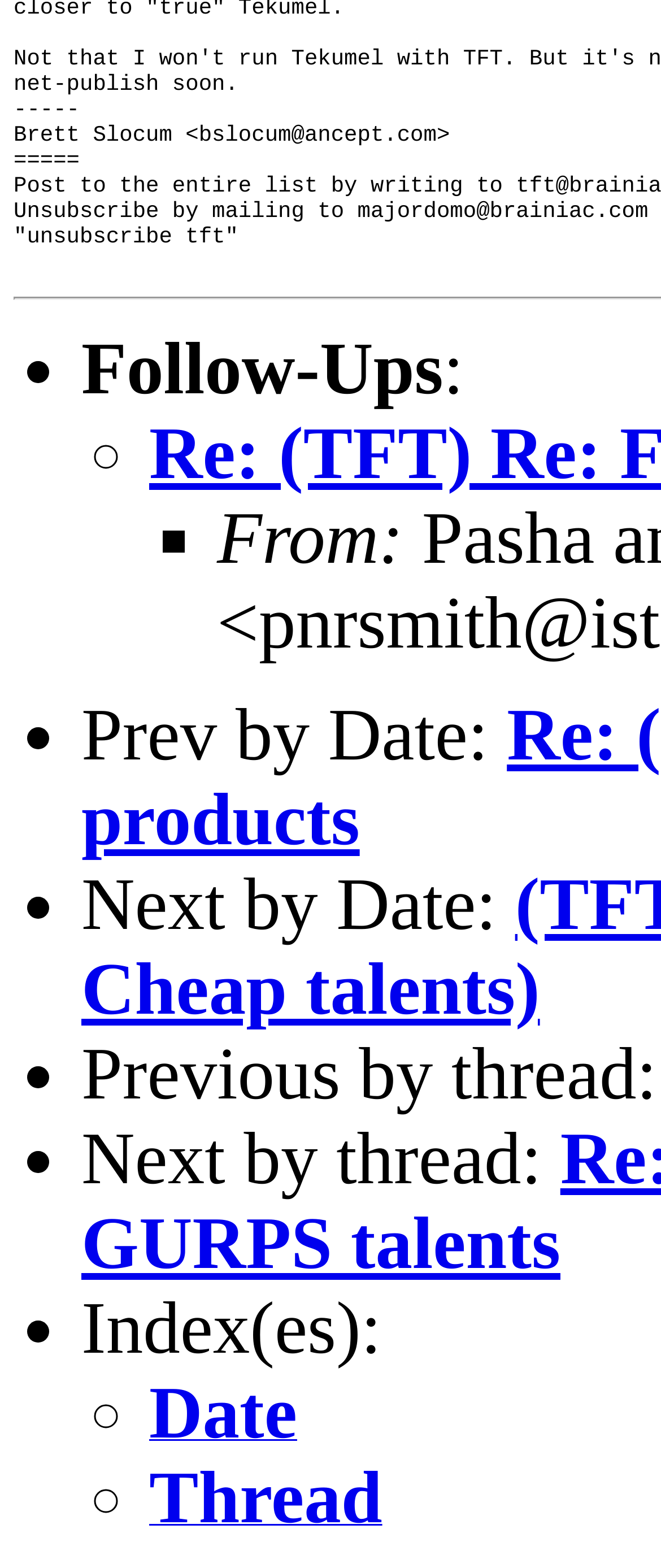Provide a one-word or brief phrase answer to the question:
What is the purpose of the '•' symbol?

List marker